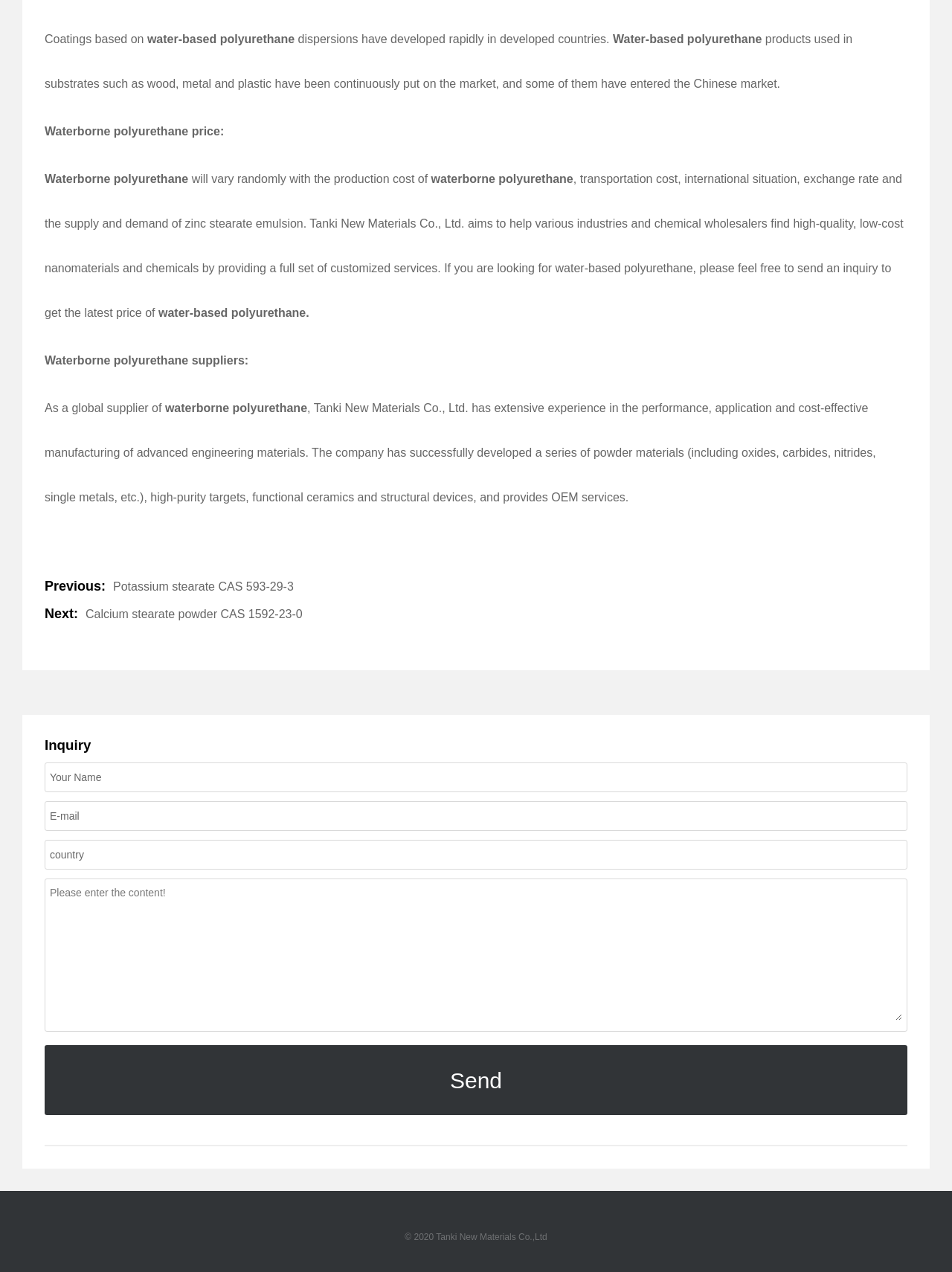Provide the bounding box coordinates of the HTML element described by the text: "placeholder="Please enter the content!"".

[0.052, 0.697, 0.948, 0.803]